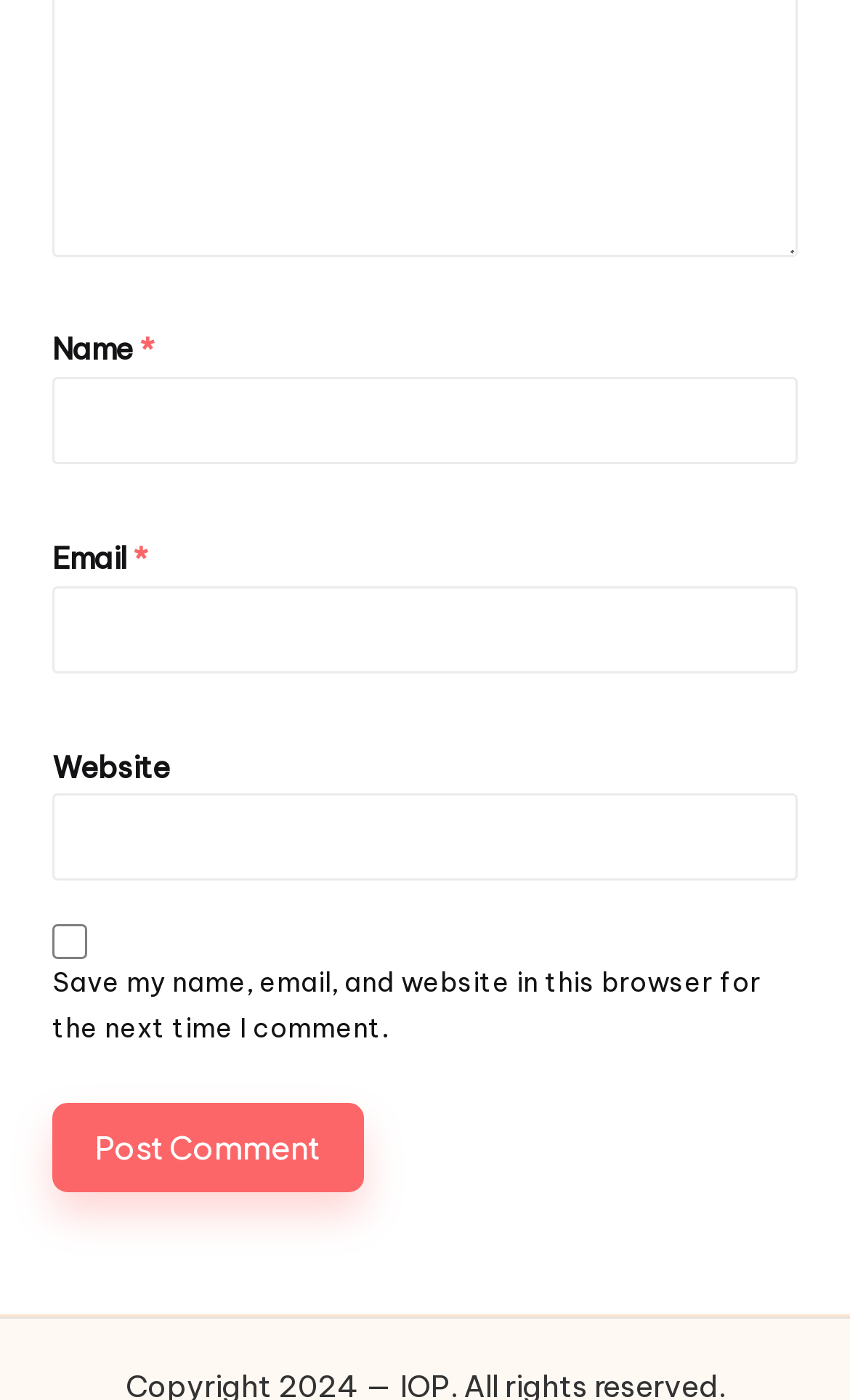How many input fields are required?
Based on the image, respond with a single word or phrase.

2